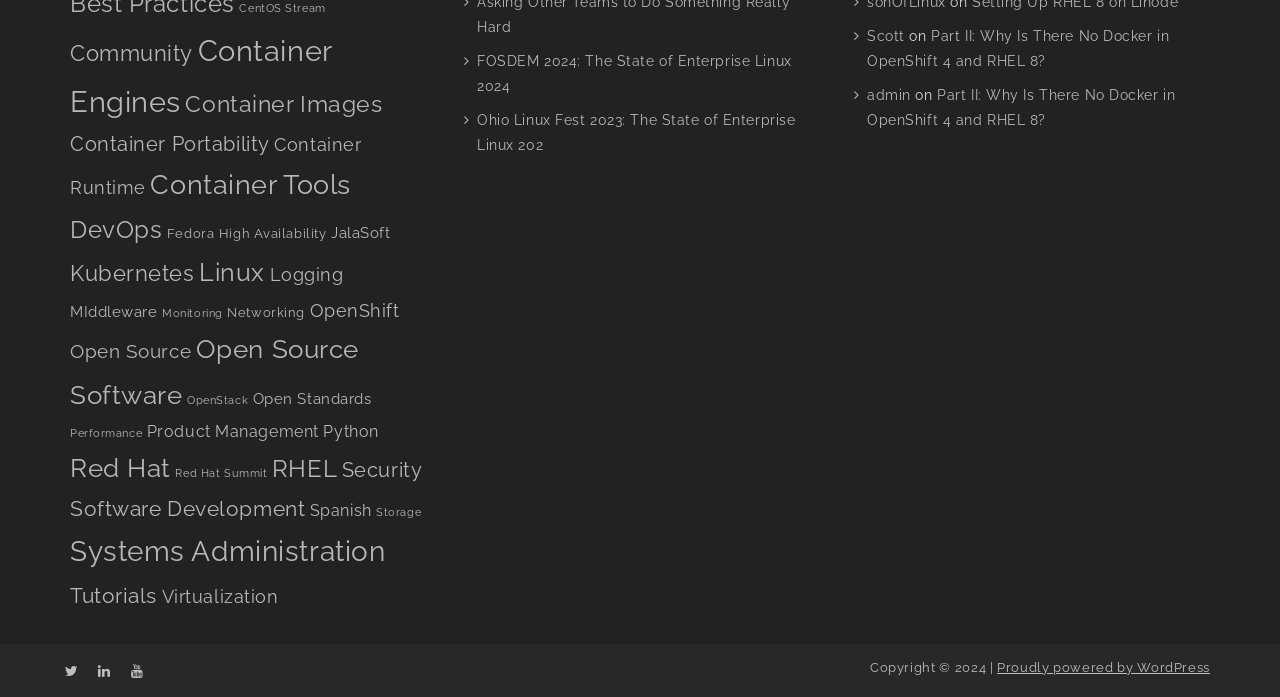Locate the UI element described by Proudly powered by WordPress and provide its bounding box coordinates. Use the format (top-left x, top-left y, bottom-right x, bottom-right y) with all values as floating point numbers between 0 and 1.

[0.779, 0.946, 0.945, 0.968]